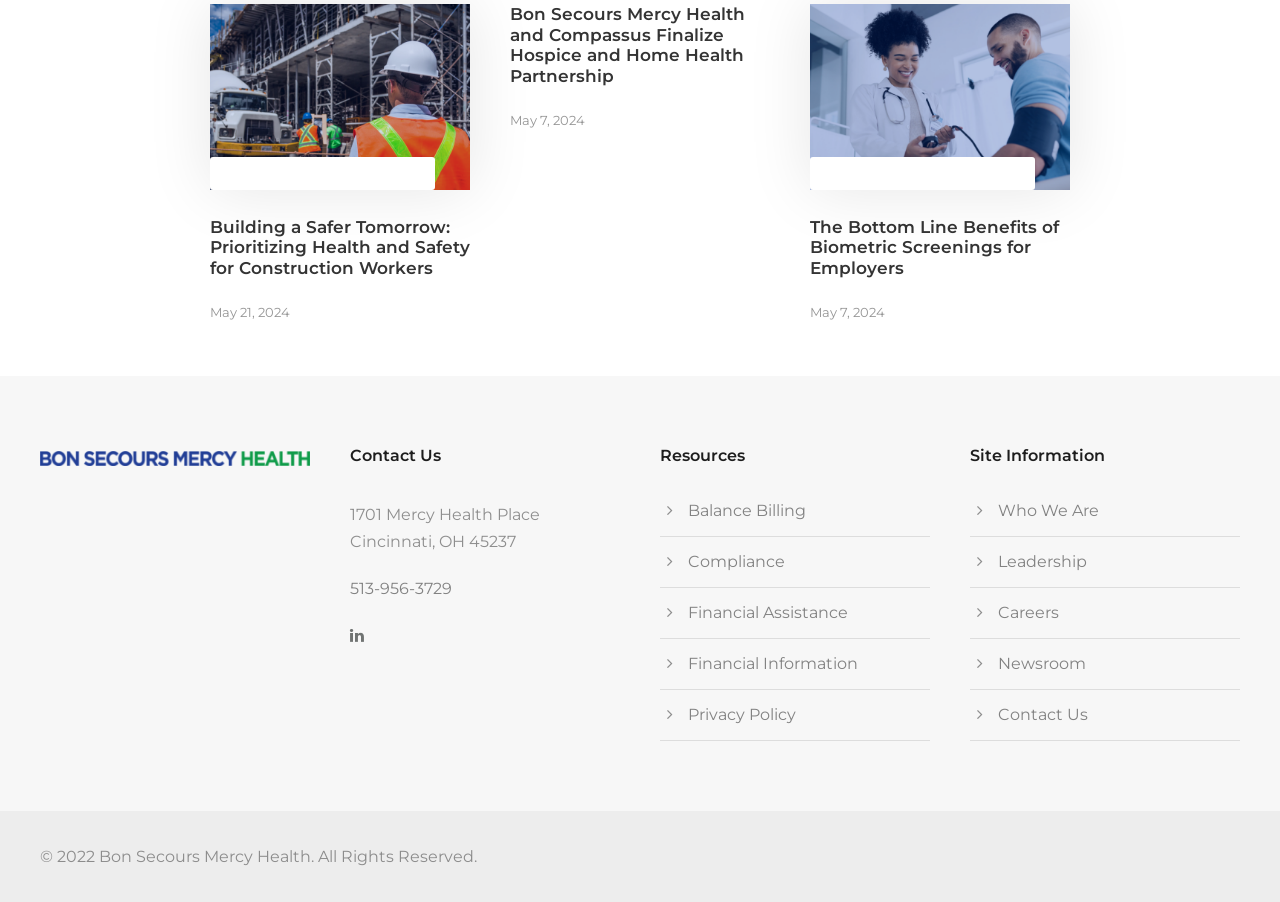Please find the bounding box coordinates of the clickable region needed to complete the following instruction: "Click on the Contact Us link". The bounding box coordinates must consist of four float numbers between 0 and 1, i.e., [left, top, right, bottom].

None